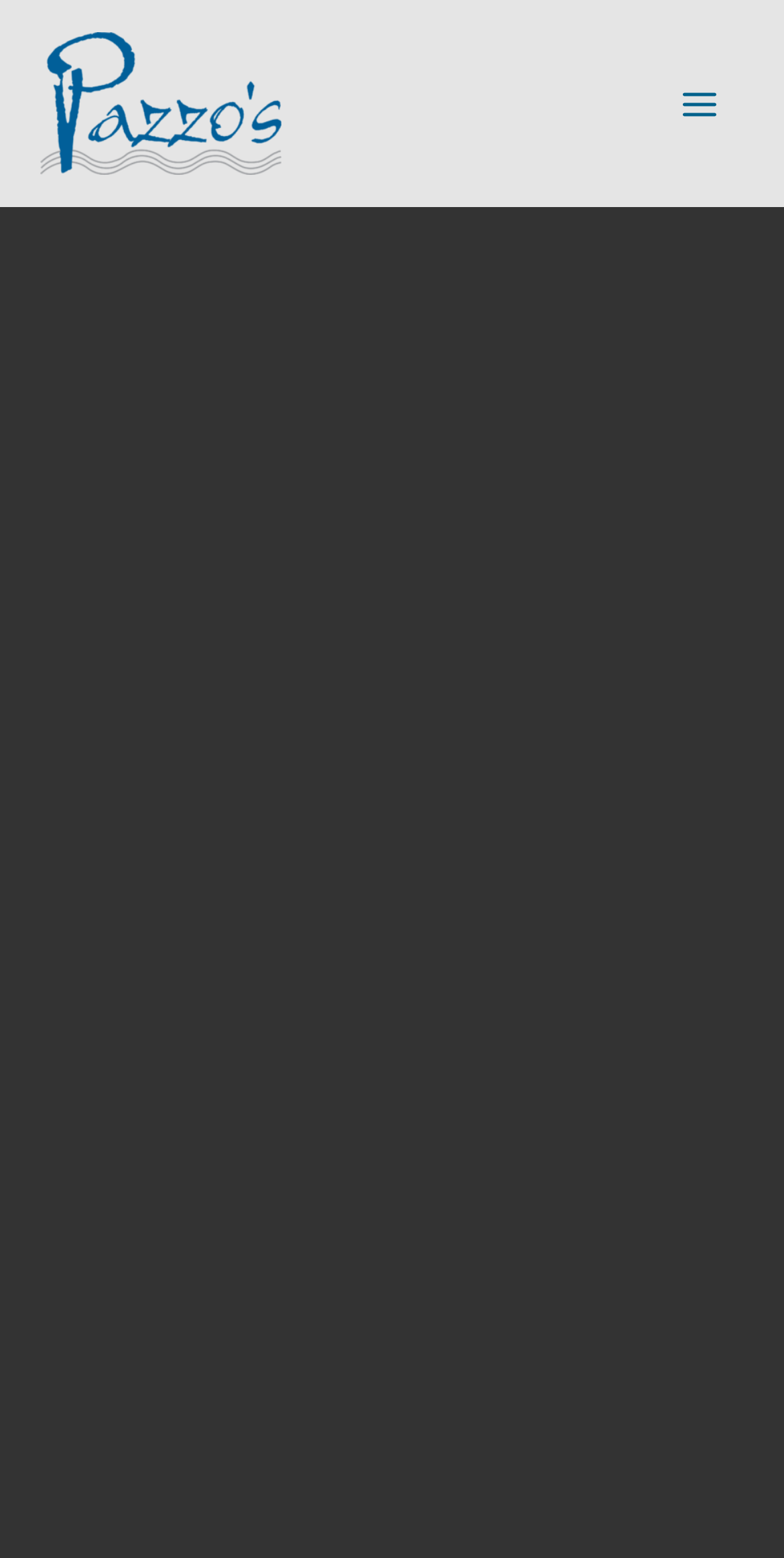Answer with a single word or phrase: 
What is the theme of the restaurant?

Incomparable Dining and events